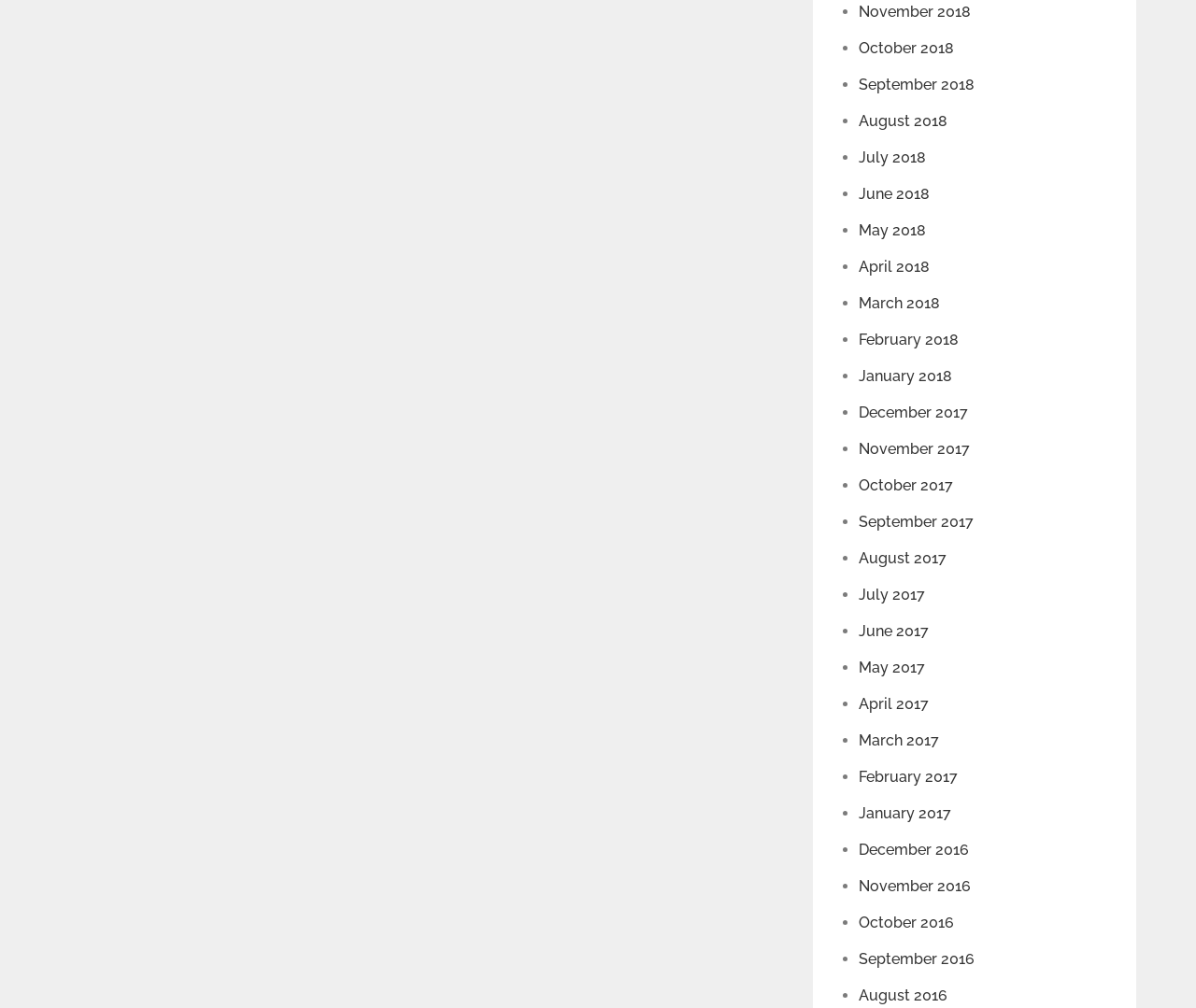Identify the coordinates of the bounding box for the element that must be clicked to accomplish the instruction: "View November 2018".

[0.718, 0.003, 0.812, 0.02]